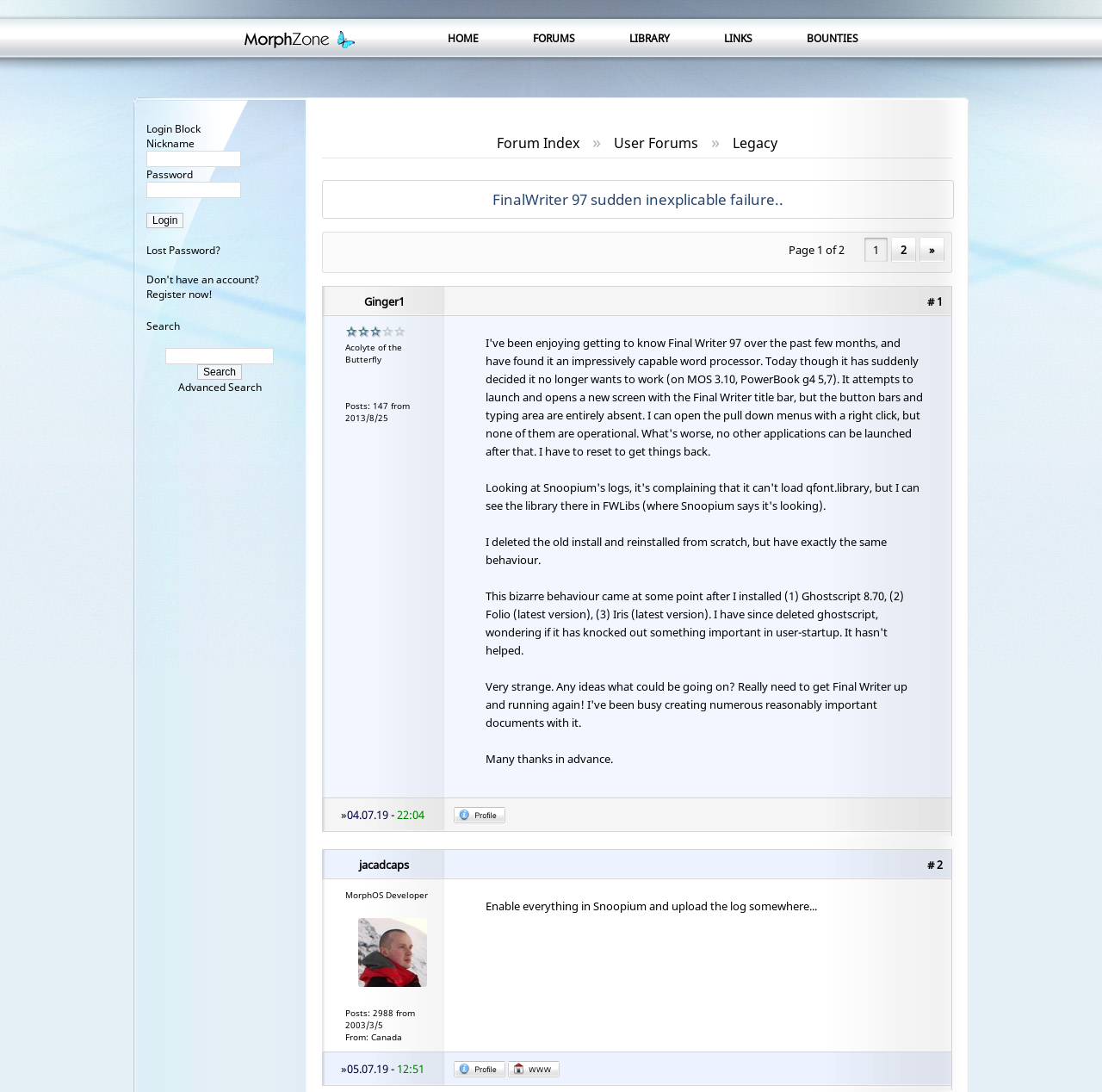Please identify the bounding box coordinates of the area that needs to be clicked to fulfill the following instruction: "Click on the 'Profile' link."

[0.412, 0.976, 0.459, 0.99]